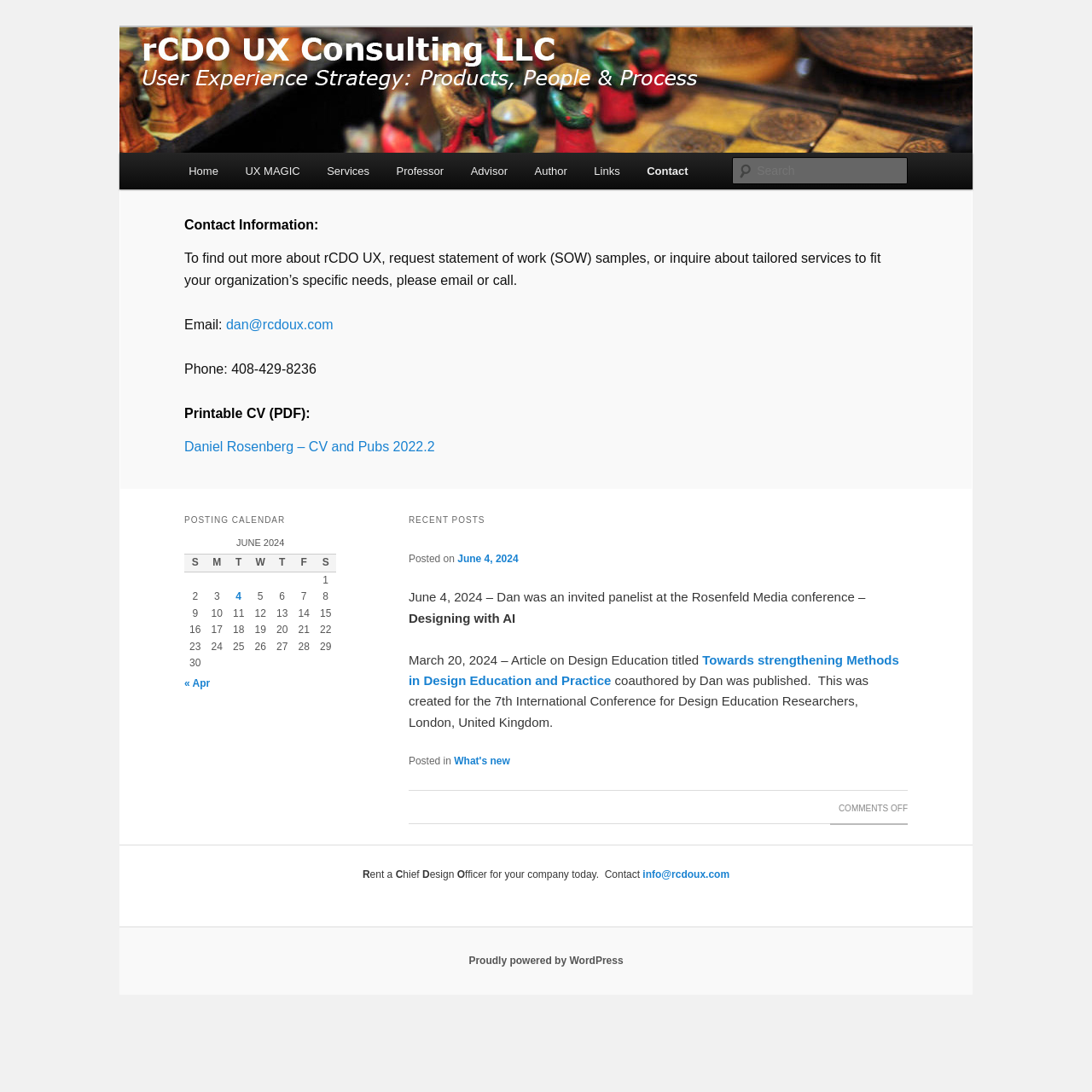Please identify the bounding box coordinates of the area that needs to be clicked to fulfill the following instruction: "Click the 'rant' link."

None